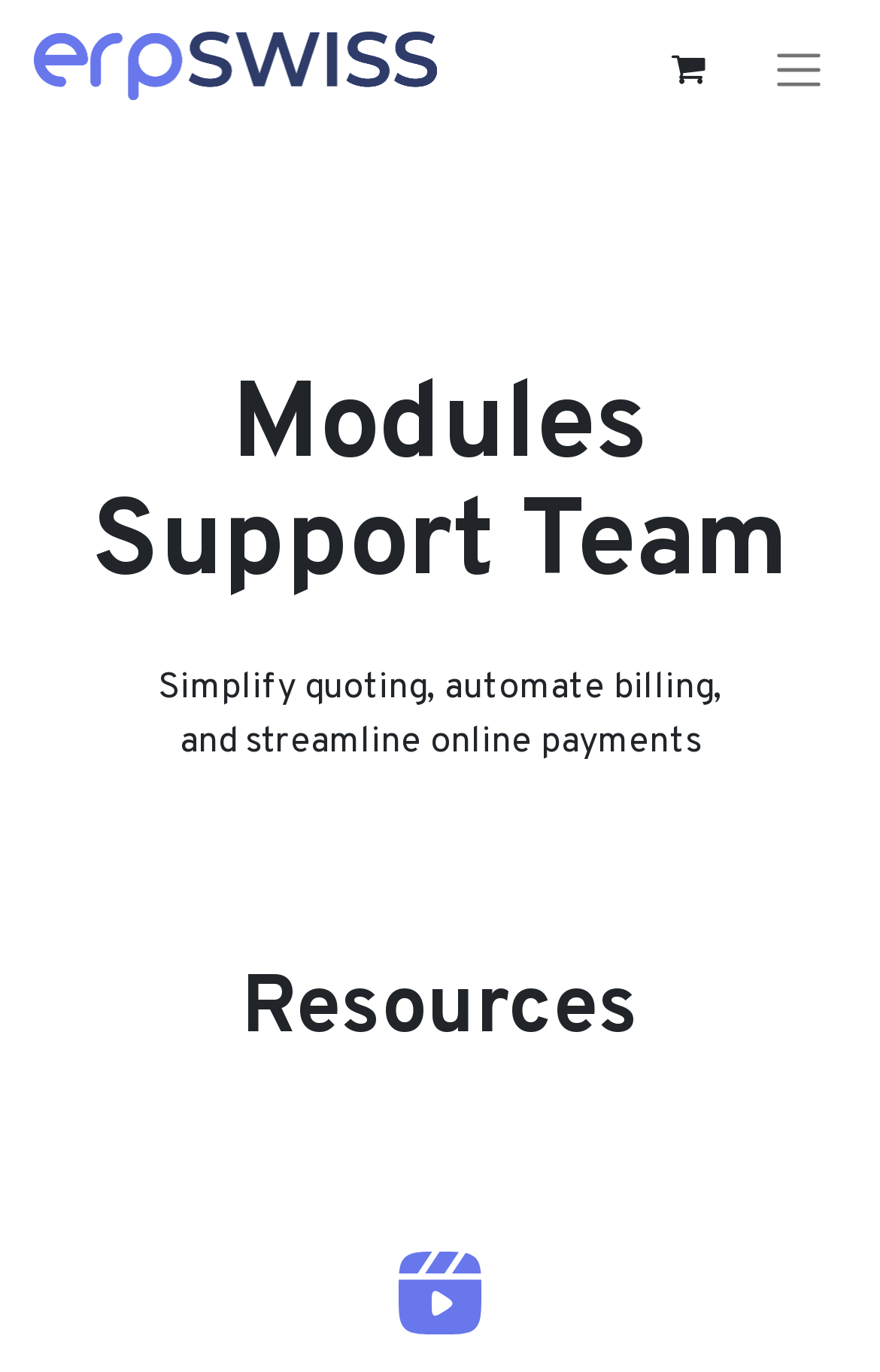Find and provide the bounding box coordinates for the UI element described with: "aria-label="Toggle navigation"".

[0.854, 0.013, 0.962, 0.085]